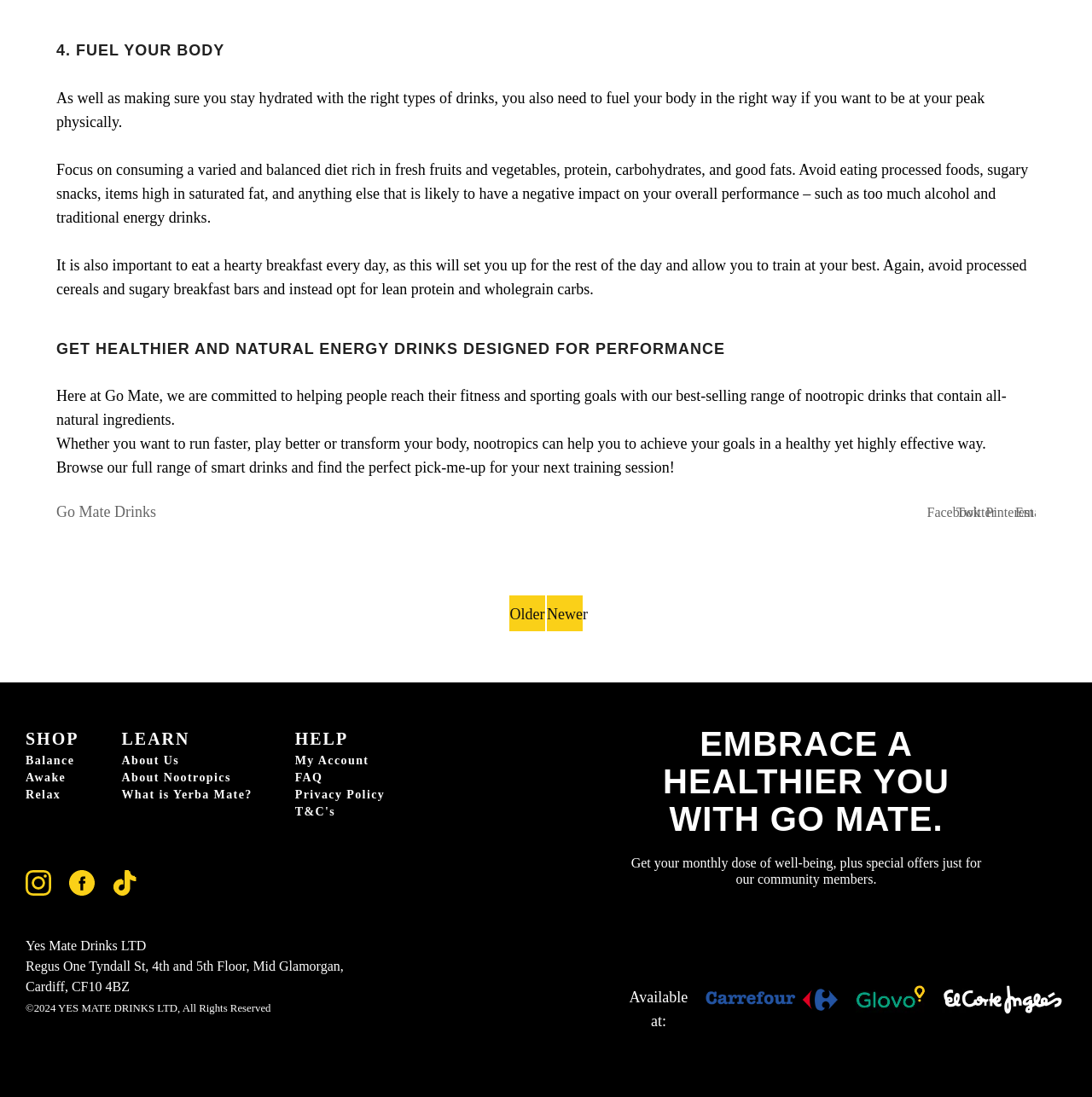Select the bounding box coordinates of the element I need to click to carry out the following instruction: "Print the issue".

None